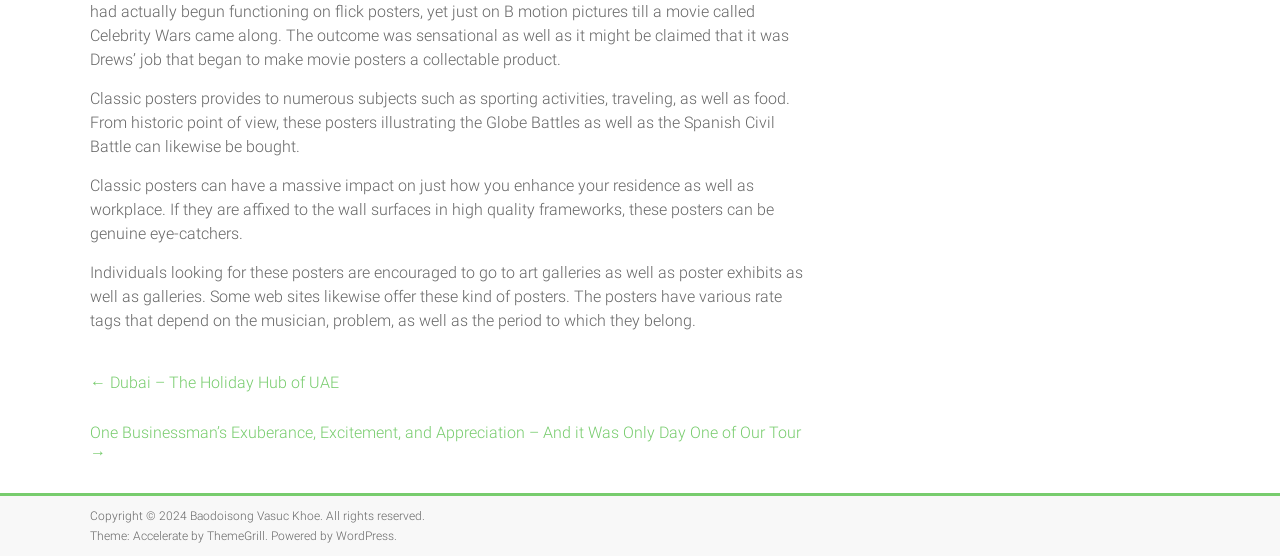Refer to the image and answer the question with as much detail as possible: What is the name of the theme used by the webpage?

The theme information is located at the bottom of the page, where it states 'Theme: Accelerate by ThemeGrill. Powered by WordPress'. This indicates that the webpage is using the Accelerate theme, which is a product of ThemeGrill and powered by WordPress.